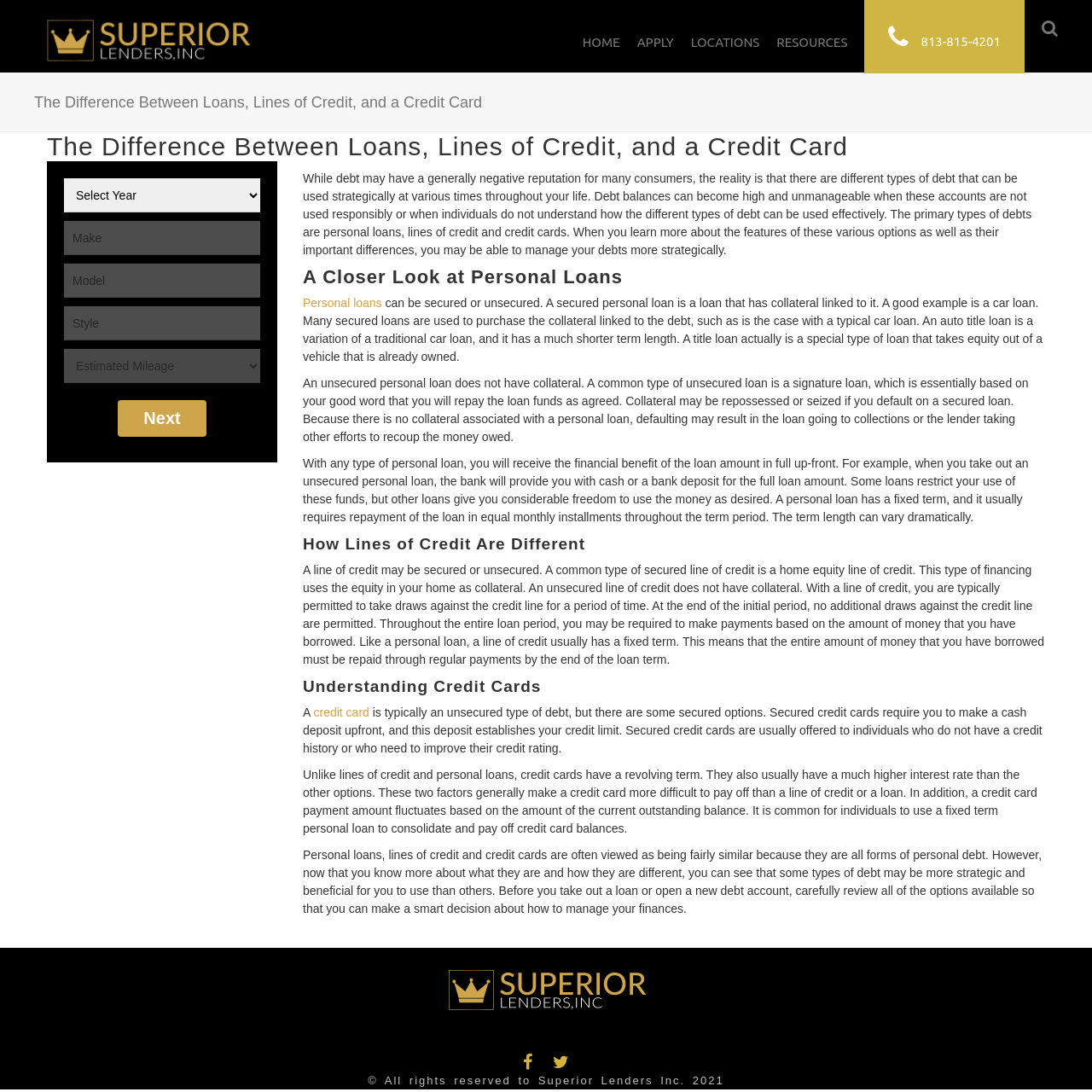Please determine the bounding box coordinates for the element that should be clicked to follow these instructions: "Click on the 'LOCATIONS' link".

[0.633, 0.032, 0.696, 0.045]